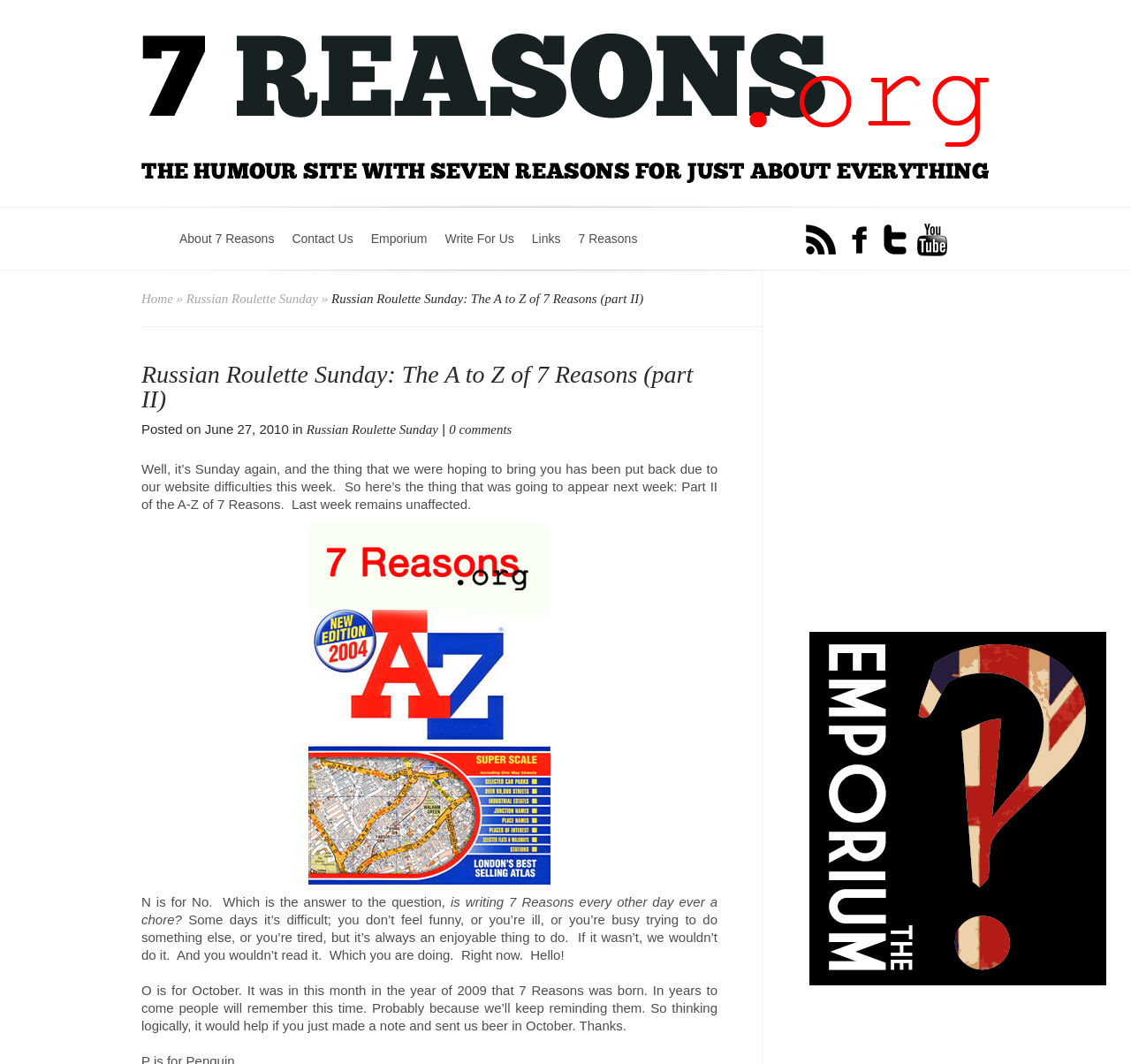Calculate the bounding box coordinates for the UI element based on the following description: "aria-label="Advertisement" name="aswift_2" title="Advertisement"". Ensure the coordinates are four float numbers between 0 and 1, i.e., [left, top, right, bottom].

[0.716, 0.301, 0.978, 0.534]